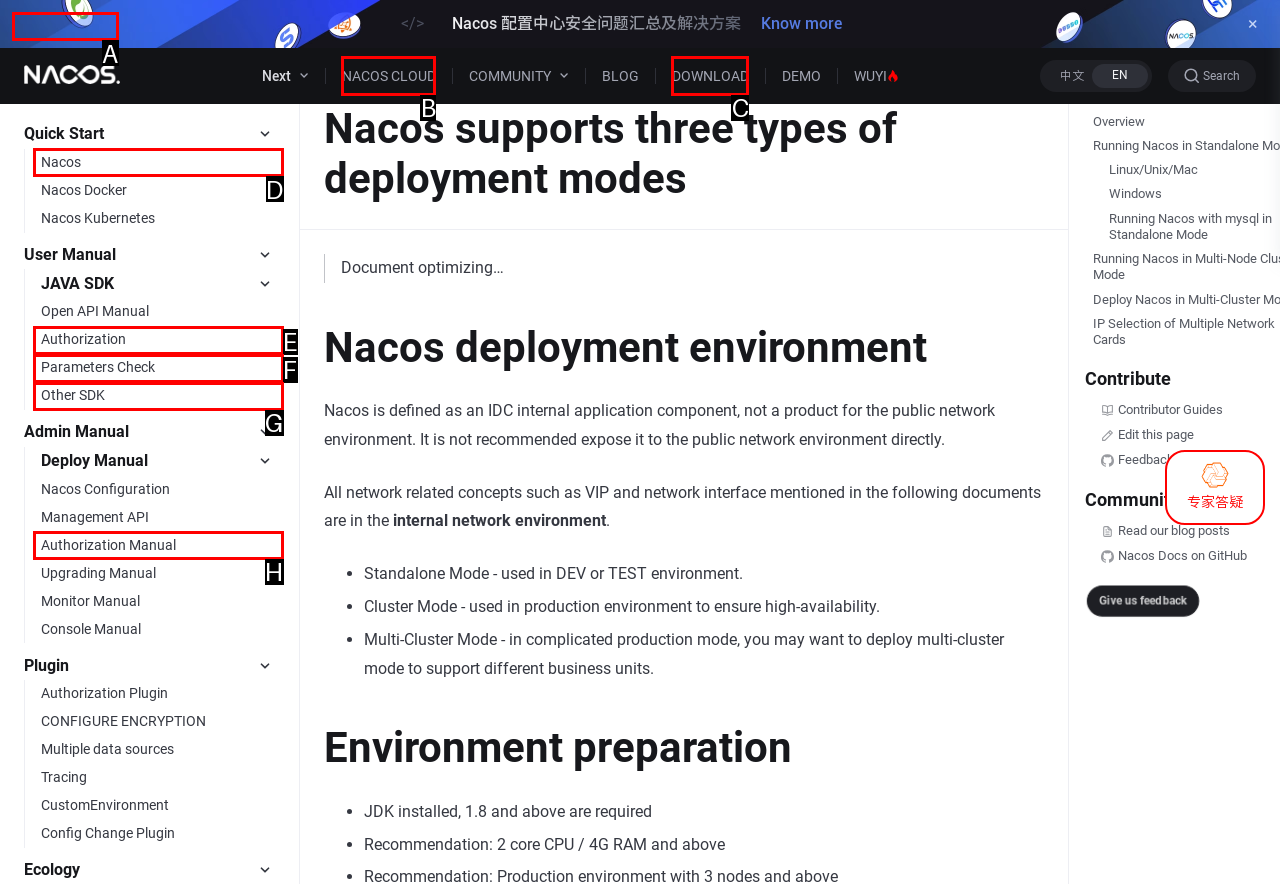Given the description: Other SDK
Identify the letter of the matching UI element from the options.

G